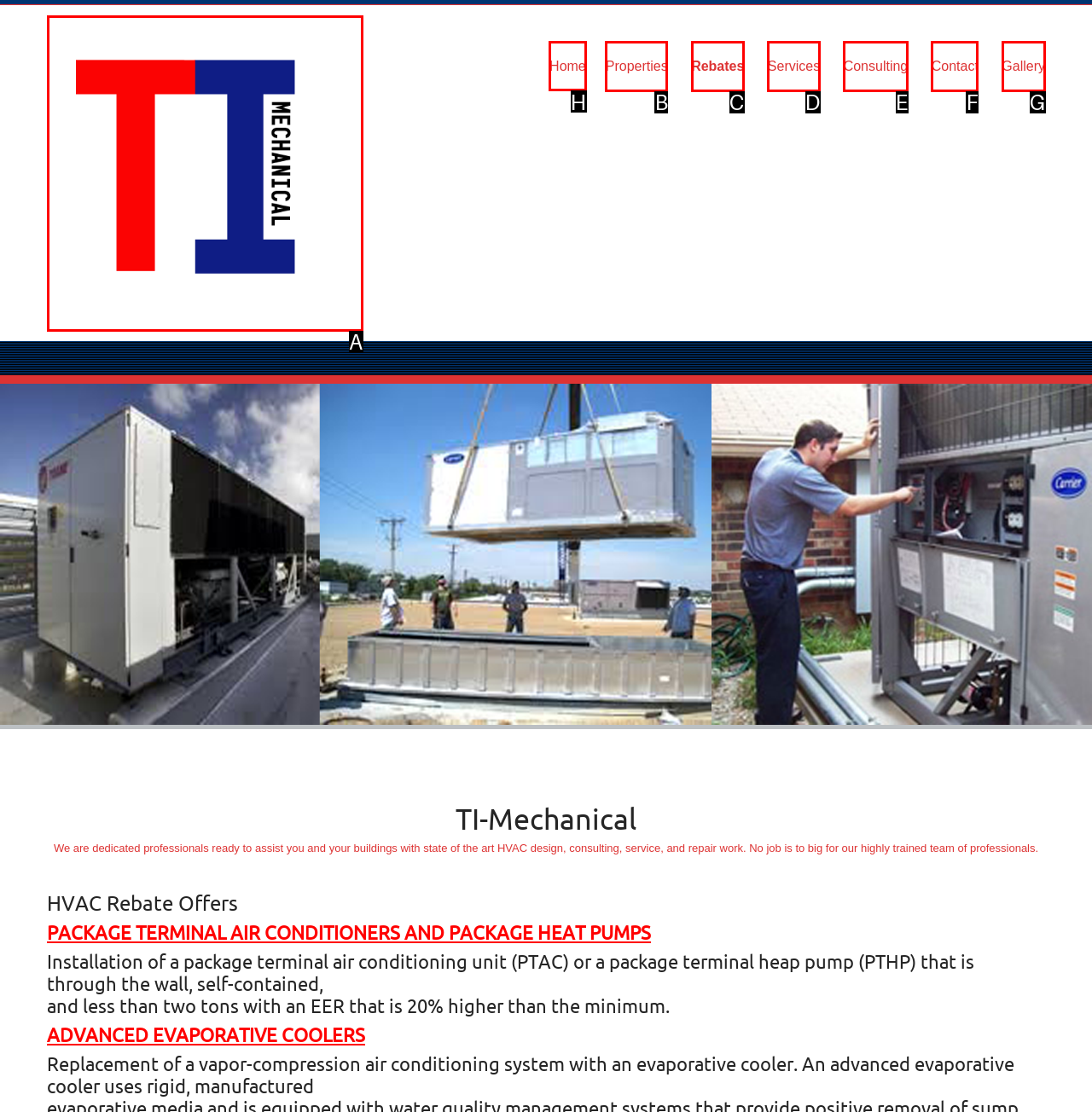Tell me the correct option to click for this task: Click on the 'Home' link
Write down the option's letter from the given choices.

H